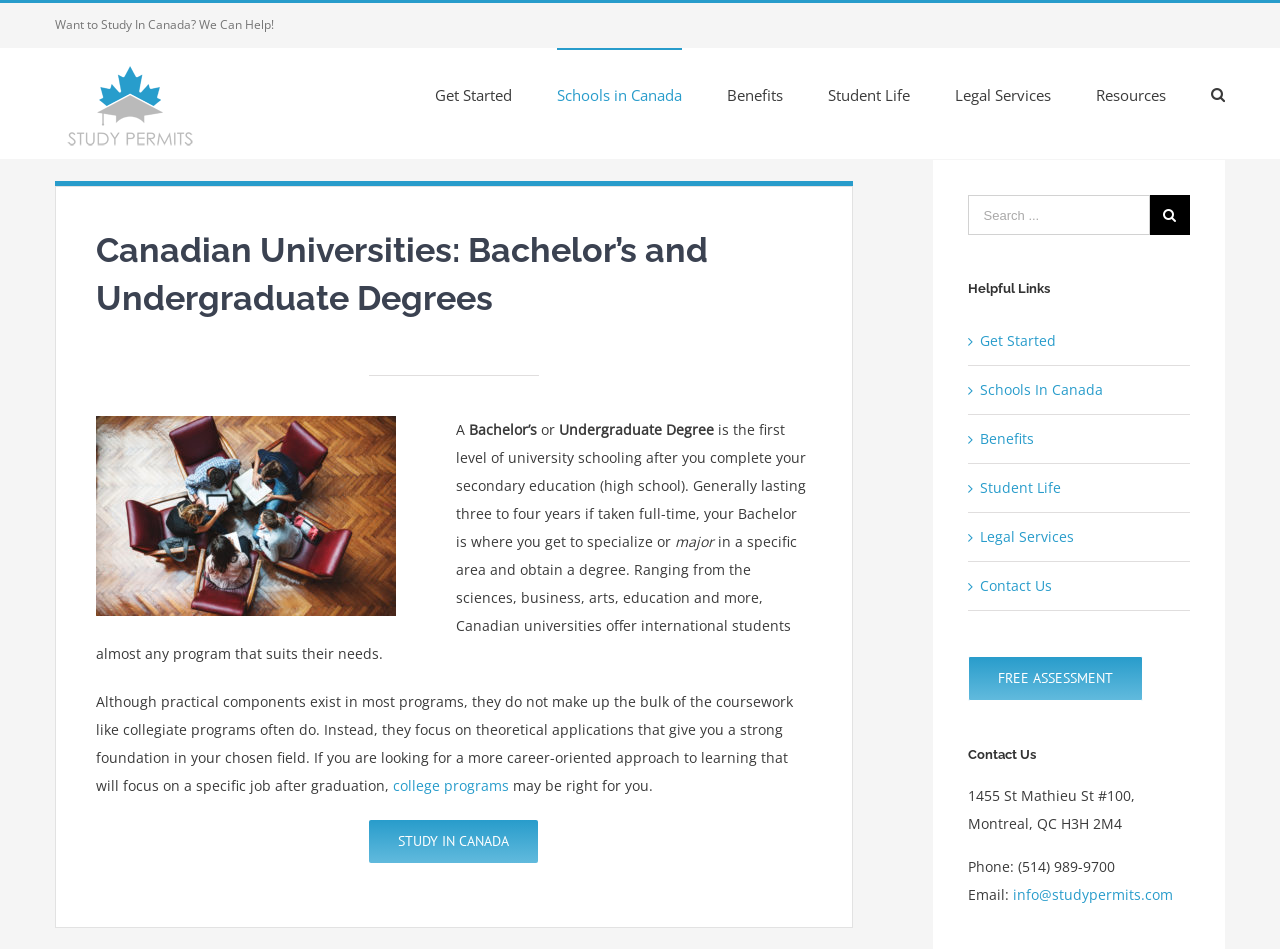Give an in-depth explanation of the webpage layout and content.

This webpage is about studying in Canada and provides information on undergraduate programs and universities. At the top, there is a heading "Want to Study In Canada? We Can Help!" followed by a logo of "Study In Canada – Study Permits in Canada". Below the logo, there is a main navigation menu with five menu items: "Get Started", "Schools in Canada", "Benefits", "Student Life", and "Legal Services". Each menu item has a dropdown menu with links to related pages.

The main content of the page is divided into two sections. The first section has a heading "Canadian Universities: Bachelor’s and Undergraduate Degrees" and provides information on what a Bachelor's degree is, its duration, and the types of programs offered by Canadian universities. The text explains that Bachelor's programs focus on theoretical applications and provide a strong foundation in a chosen field.

The second section has a search bar at the top, followed by a heading "Helpful Links" with five links to related pages: "Get Started", "Schools In Canada", "Benefits", "Student Life", and "Legal Services". Below the links, there is a call-to-action button "FREE ASSESSMENT". The page also has a "Contact Us" section with the address, phone number, and email address of the organization.

There are several links throughout the page, including a link to "college programs" and a link to "STUDY IN CANADA". The page has a clean layout with clear headings and concise text, making it easy to navigate and find information.